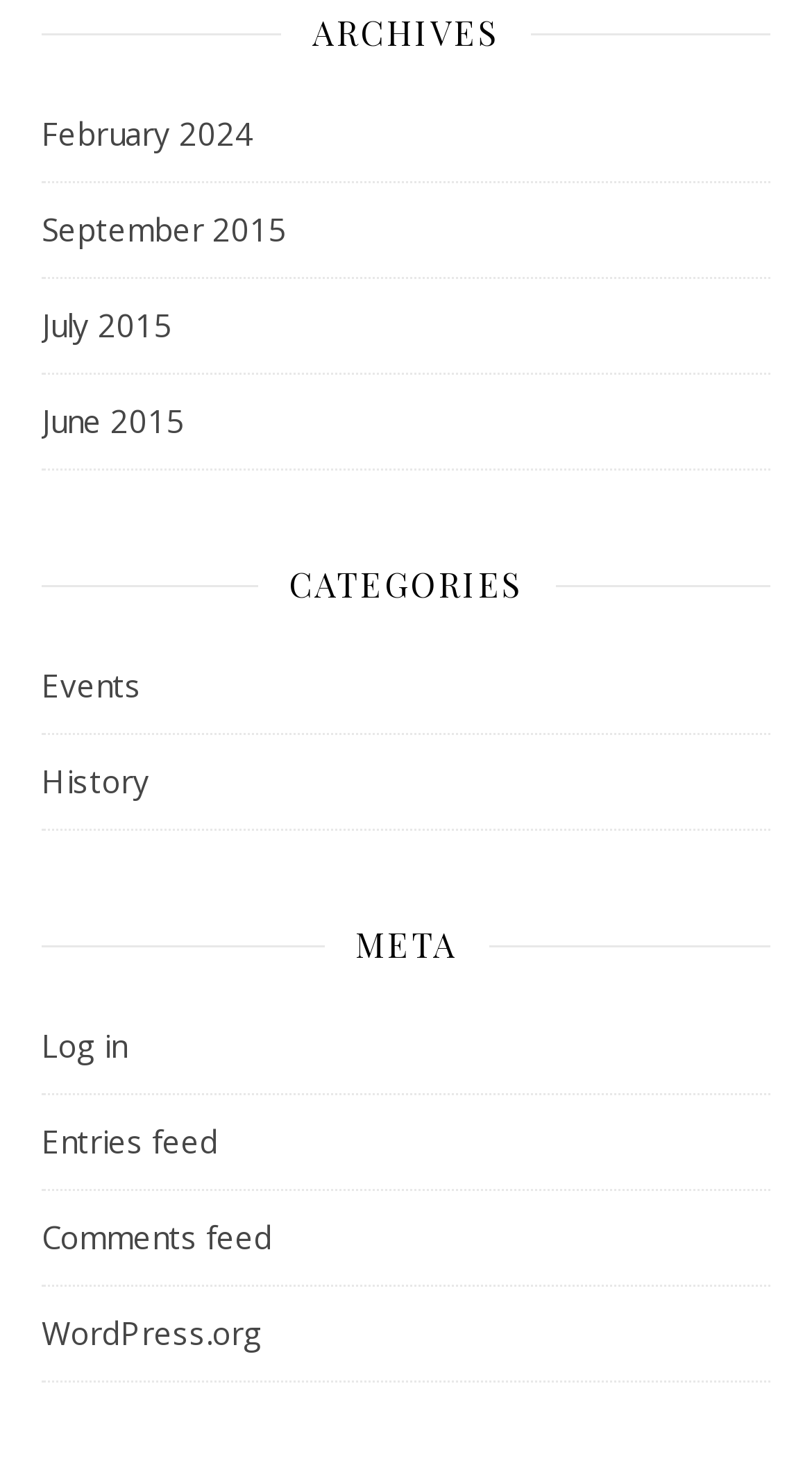Pinpoint the bounding box coordinates of the element that must be clicked to accomplish the following instruction: "Visit WordPress.org". The coordinates should be in the format of four float numbers between 0 and 1, i.e., [left, top, right, bottom].

[0.051, 0.893, 0.323, 0.921]